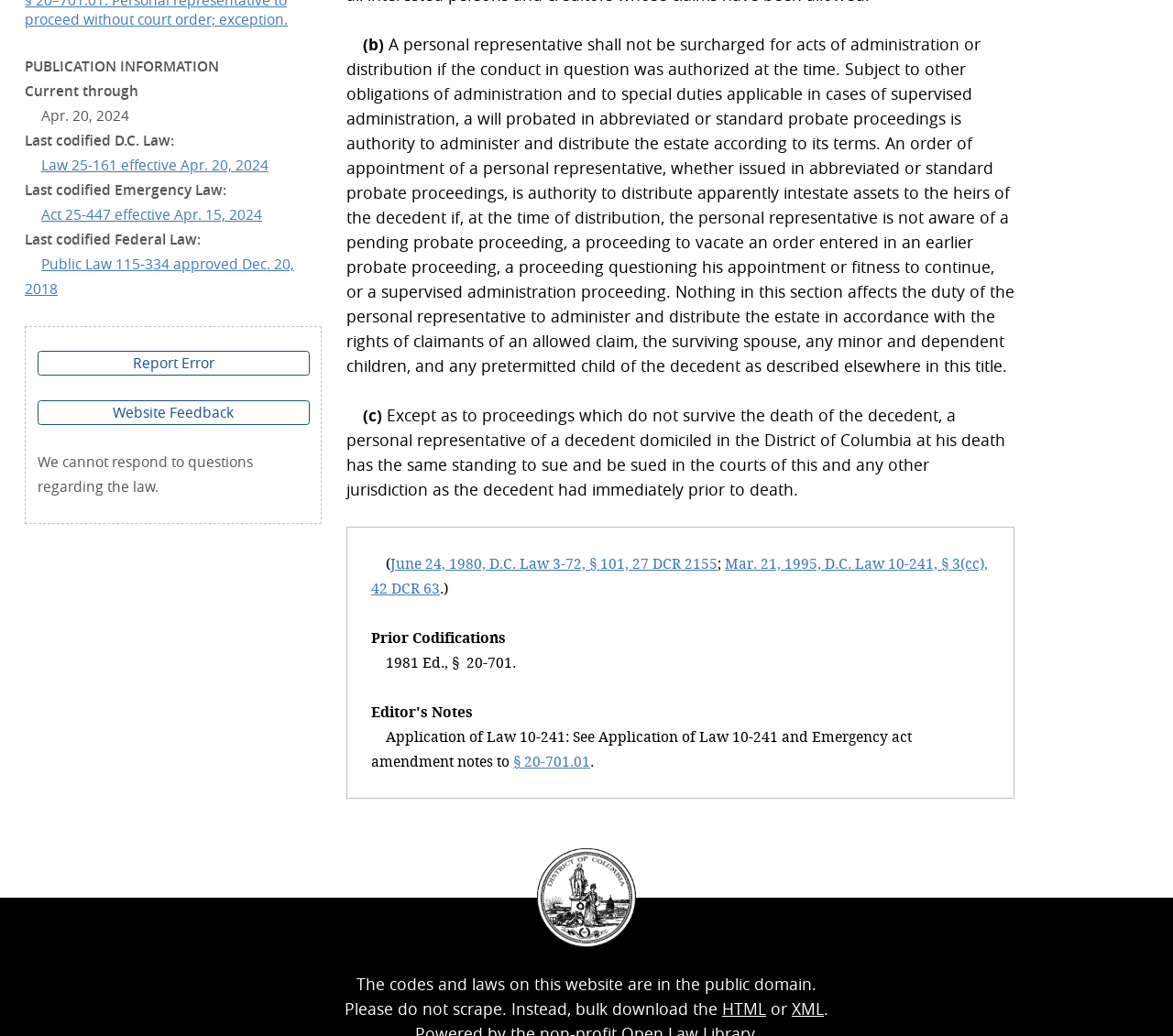Using the description: "§ 20-701.01", determine the UI element's bounding box coordinates. Ensure the coordinates are in the format of four float numbers between 0 and 1, i.e., [left, top, right, bottom].

[0.438, 0.726, 0.503, 0.744]